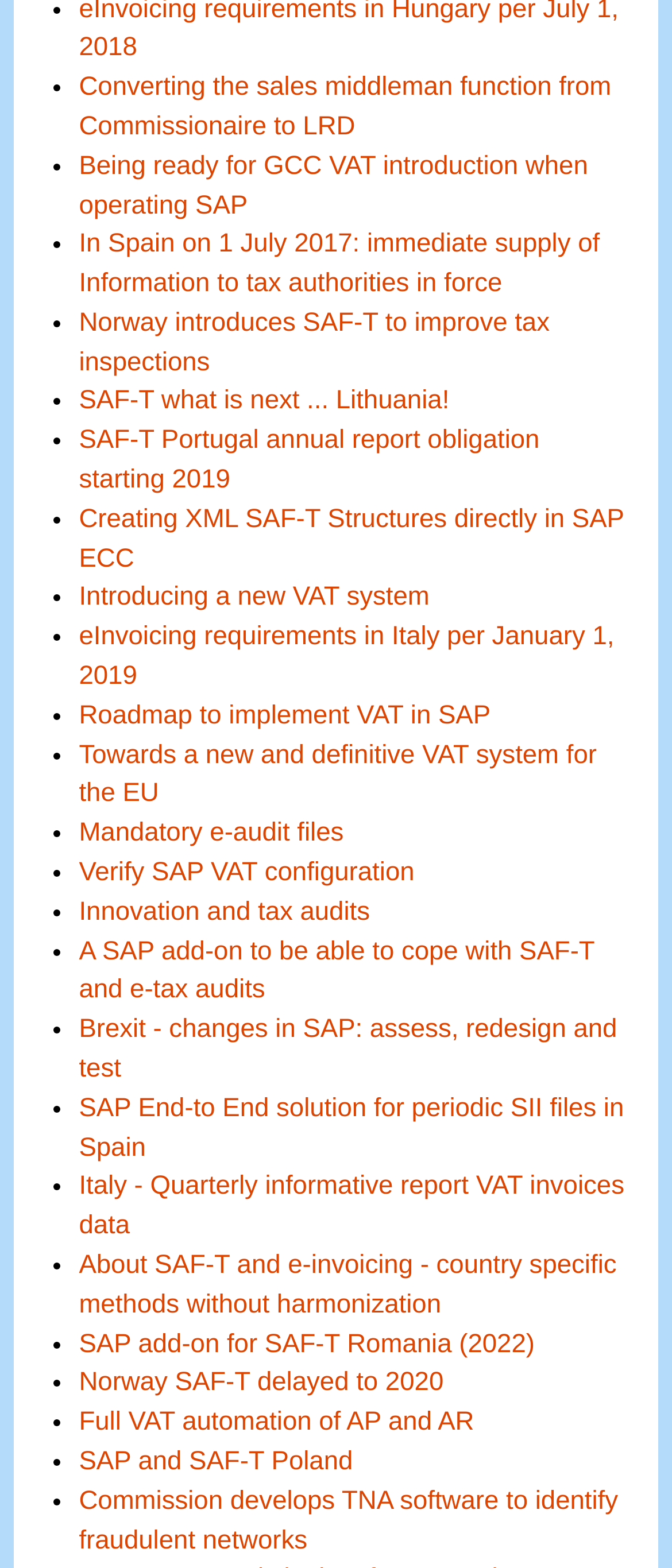Please find the bounding box coordinates of the element that needs to be clicked to perform the following instruction: "Explore 'Norway introduces SAF-T to improve tax inspections'". The bounding box coordinates should be four float numbers between 0 and 1, represented as [left, top, right, bottom].

[0.117, 0.197, 0.818, 0.24]